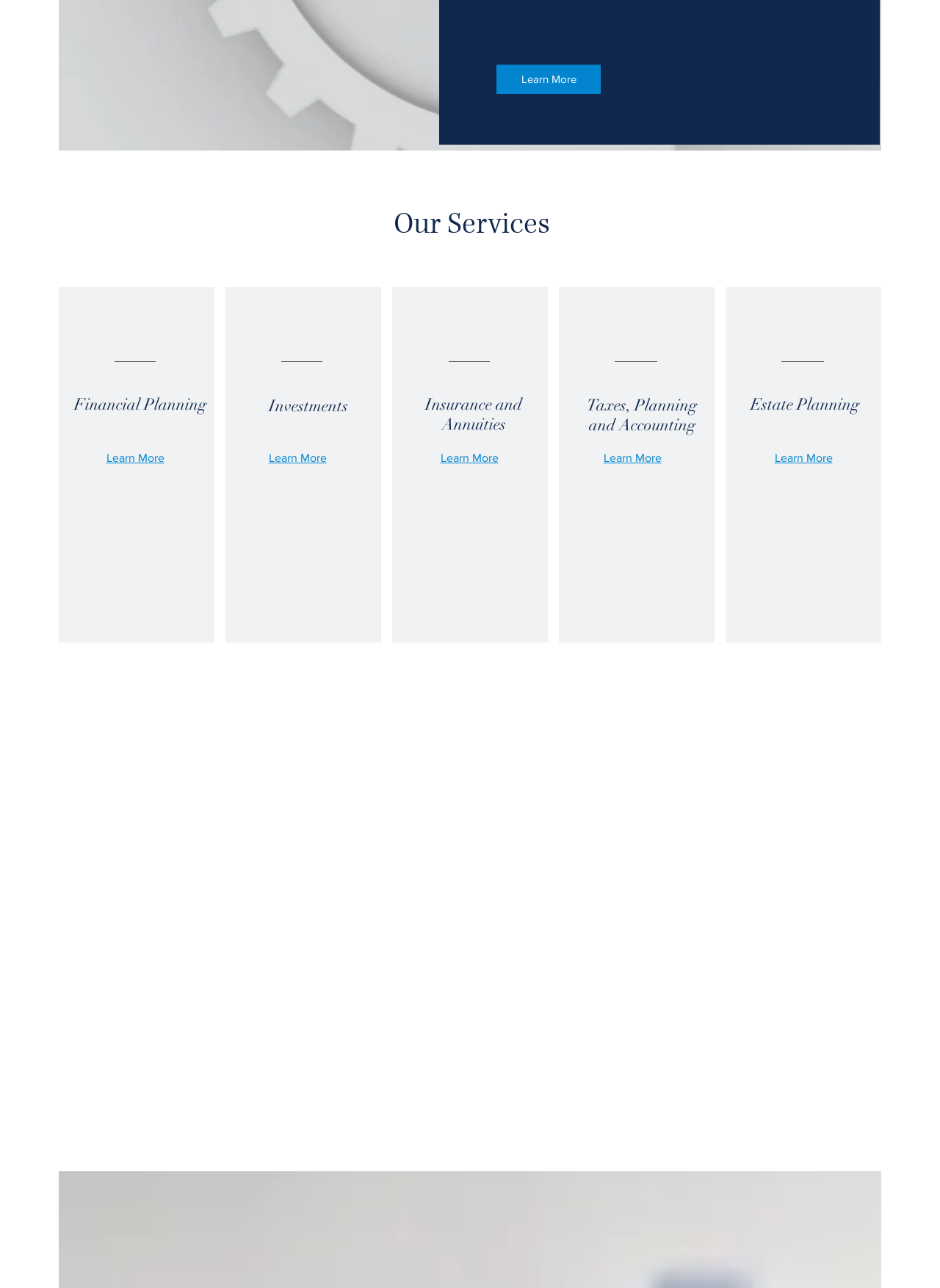Predict the bounding box coordinates of the UI element that matches this description: "Learn More". The coordinates should be in the format [left, top, right, bottom] with each value between 0 and 1.

[0.468, 0.35, 0.53, 0.36]